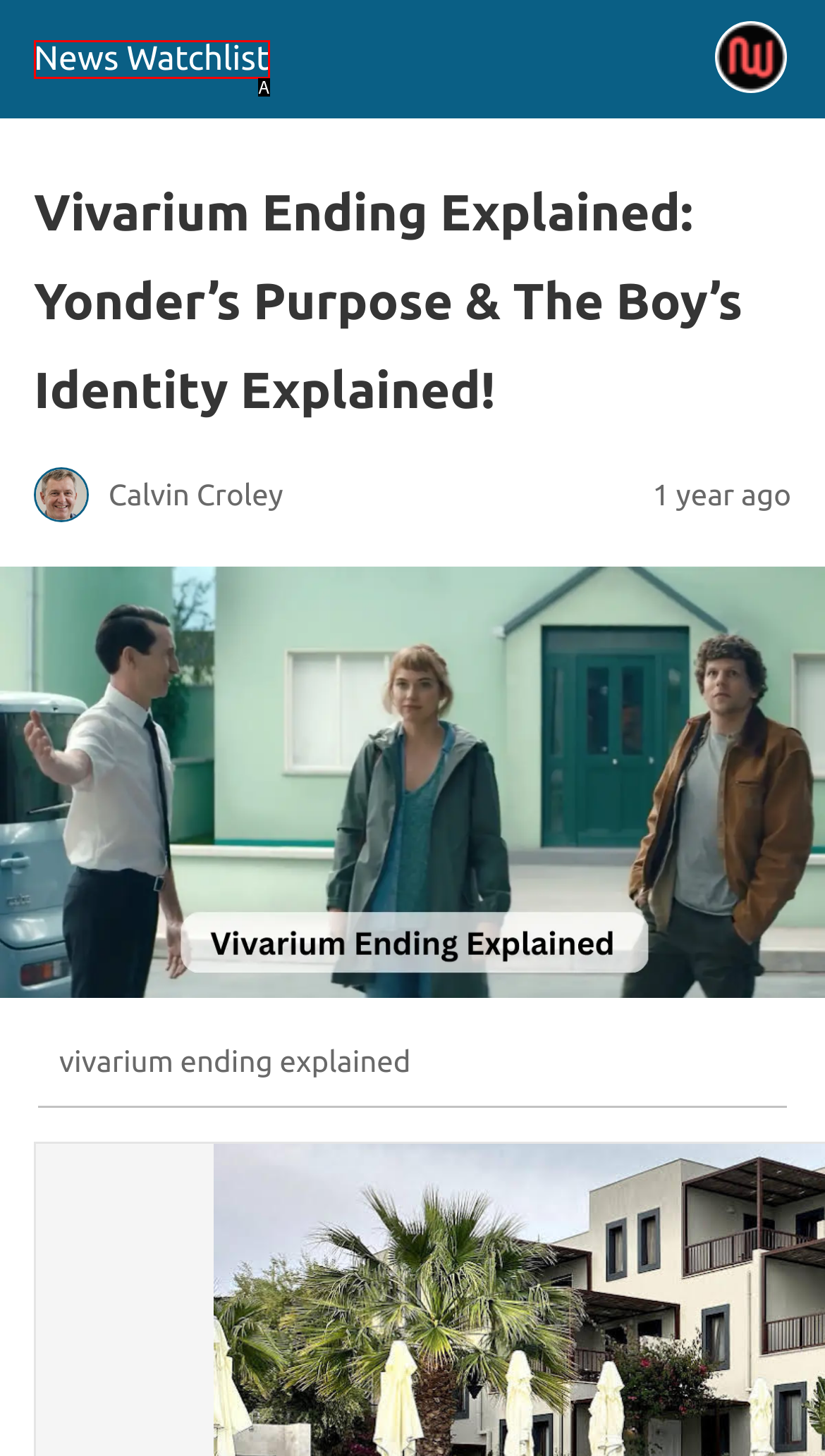Find the HTML element that matches the description provided: News Watchlist
Answer using the corresponding option letter.

A